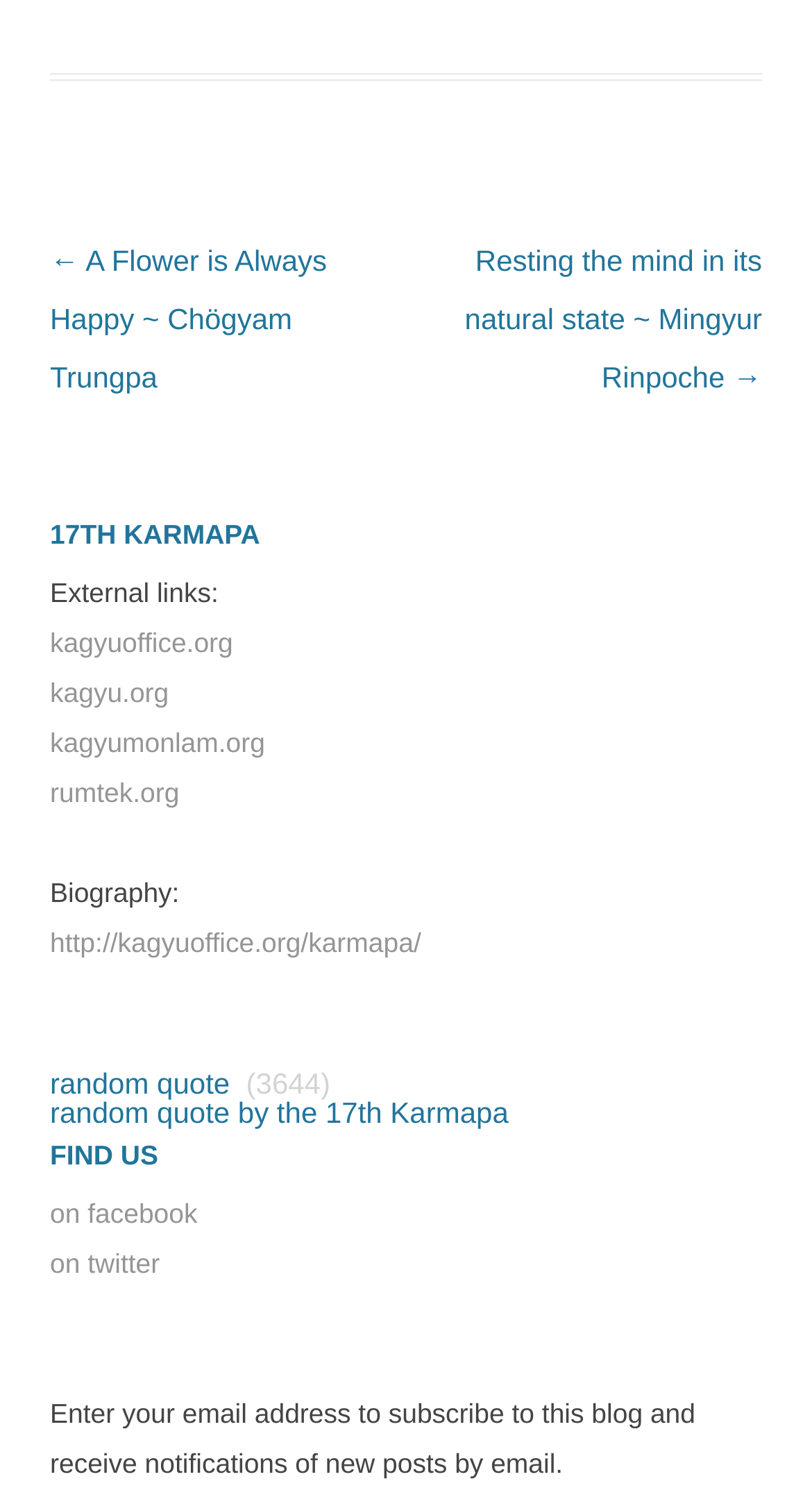Please answer the following question using a single word or phrase: 
What is the purpose of the email subscription?

Receive new post notifications